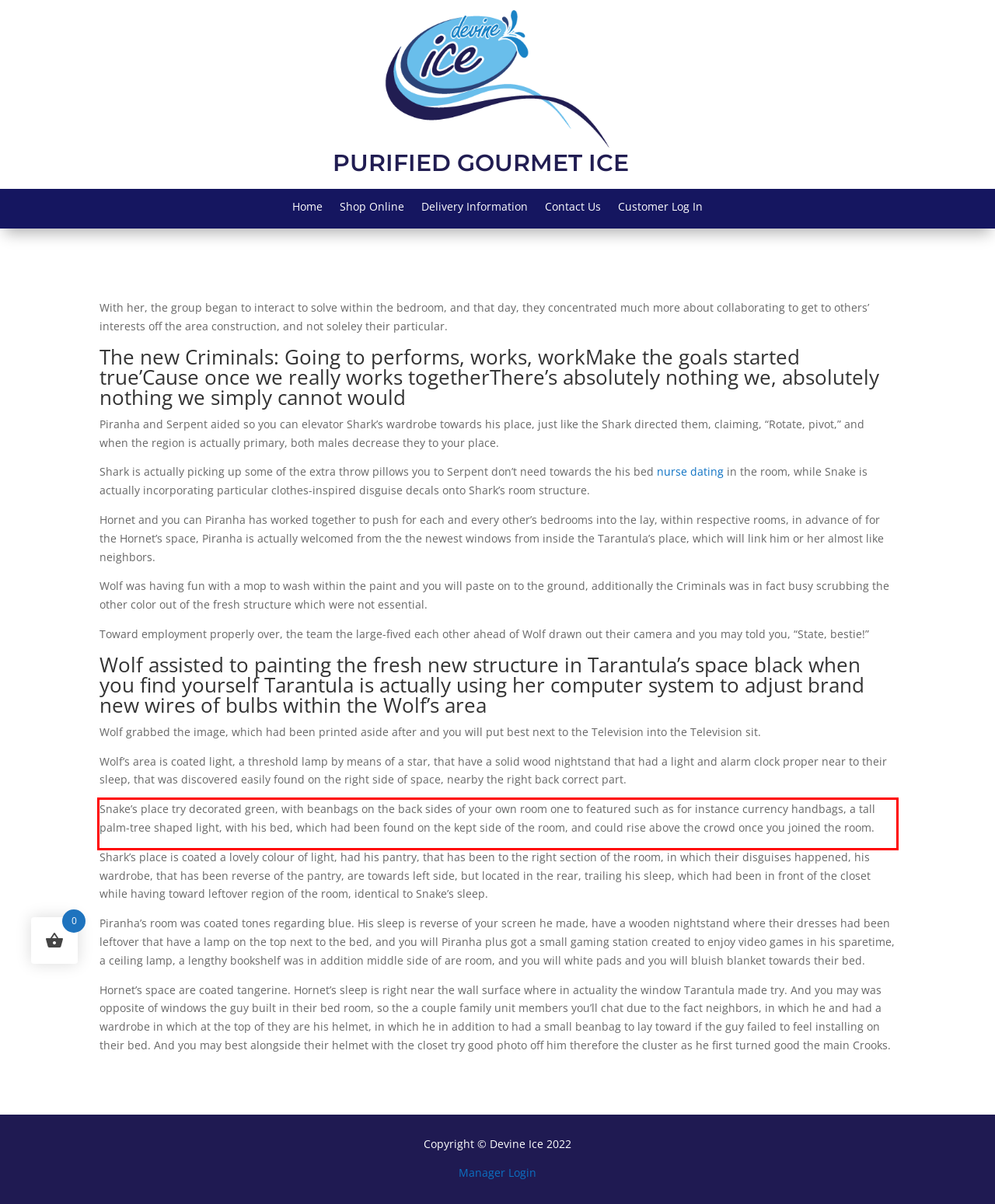Review the webpage screenshot provided, and perform OCR to extract the text from the red bounding box.

Snake’s place try decorated green, with beanbags on the back sides of your own room one to featured such as for instance currency handbags, a tall palm-tree shaped light, with his bed, which had been found on the kept side of the room, and could rise above the crowd once you joined the room.